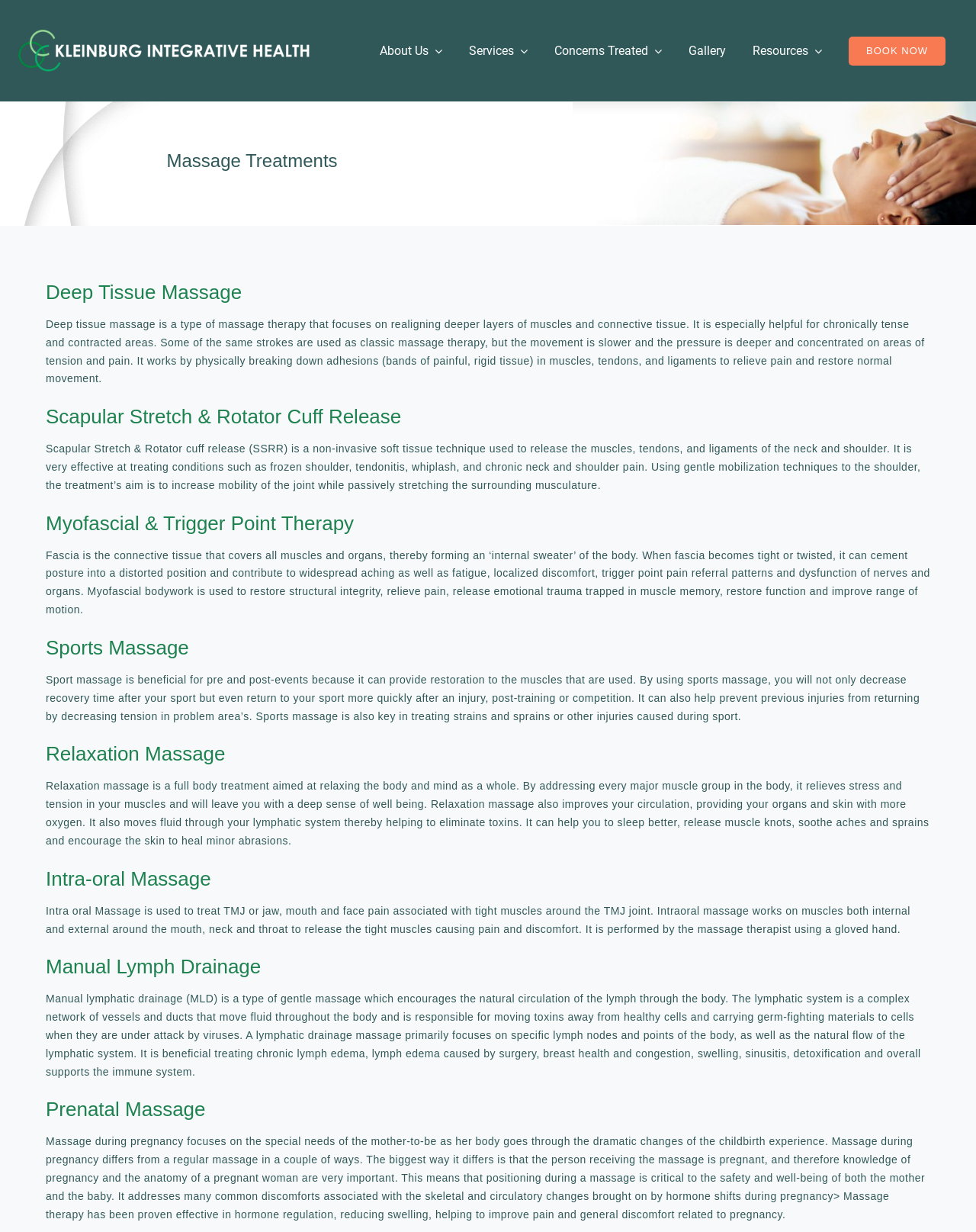Provide your answer in one word or a succinct phrase for the question: 
What is the focus of Massage during pregnancy?

The special needs of the mother-to-be